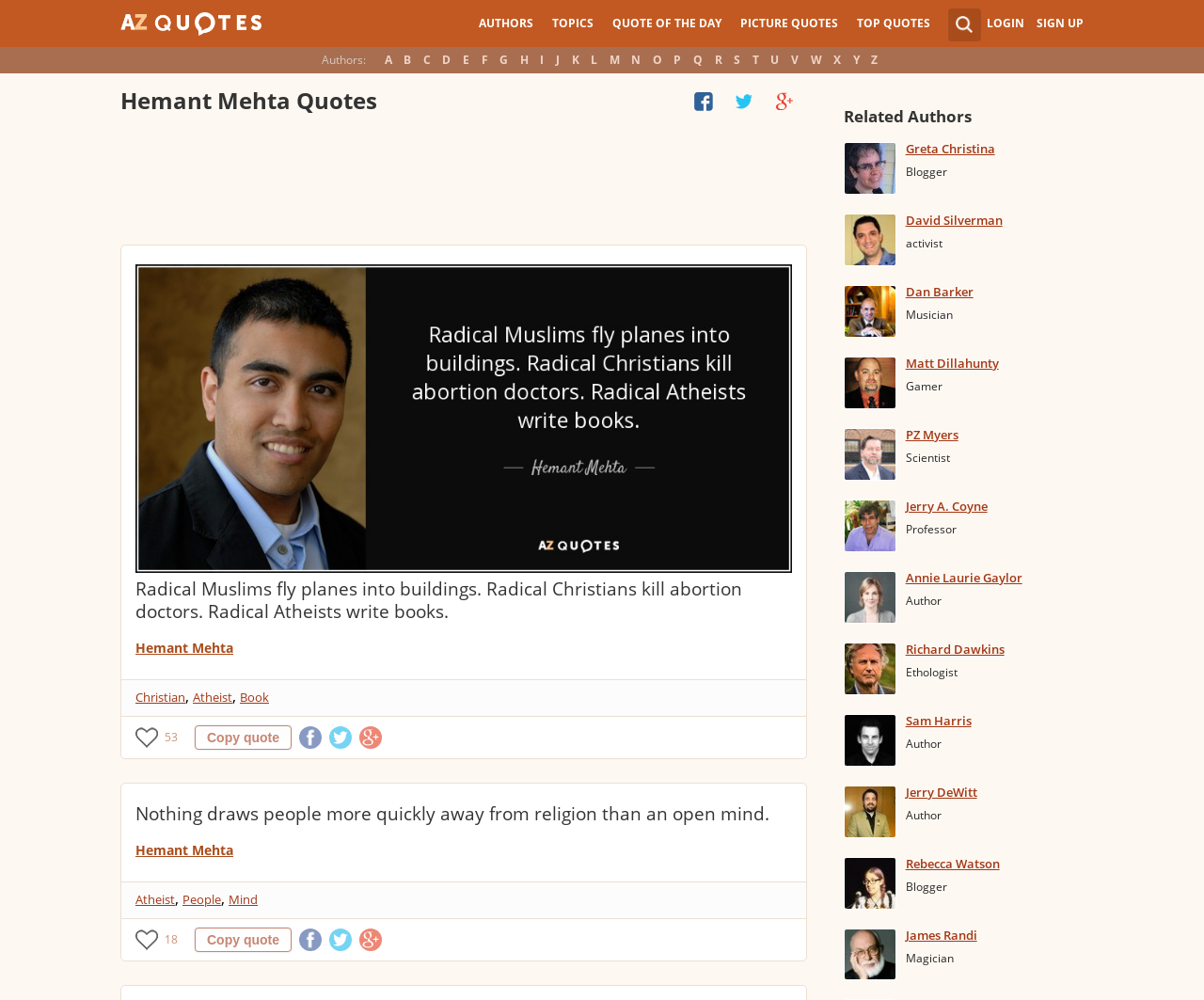Using the given element description, provide the bounding box coordinates (top-left x, top-left y, bottom-right x, bottom-right y) for the corresponding UI element in the screenshot: R

[0.59, 0.047, 0.603, 0.073]